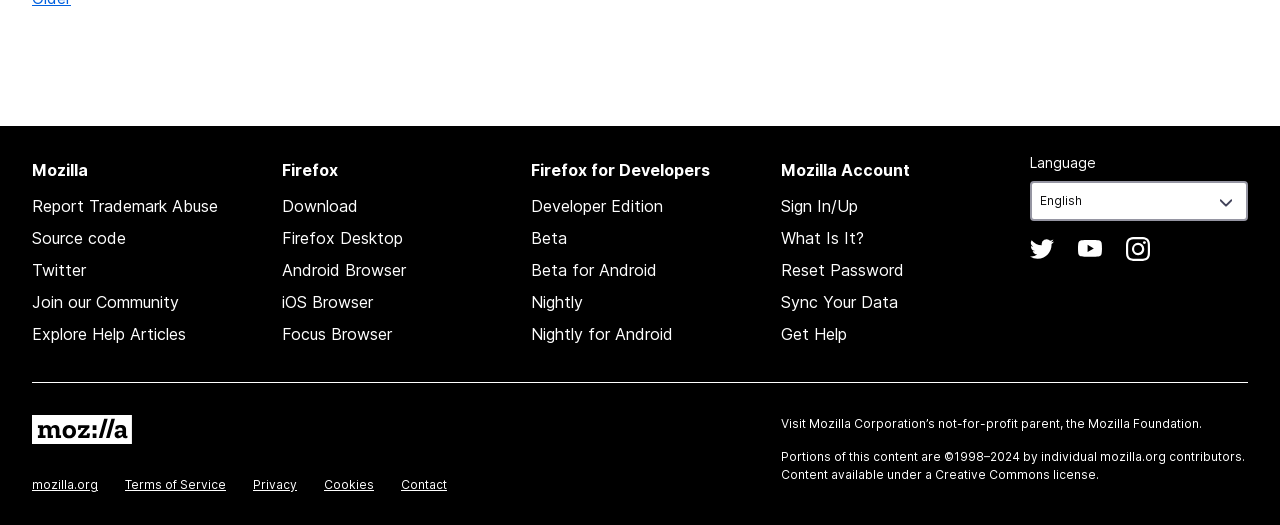Please provide the bounding box coordinates for the element that needs to be clicked to perform the following instruction: "Sign in or up to Mozilla Account". The coordinates should be given as four float numbers between 0 and 1, i.e., [left, top, right, bottom].

[0.61, 0.373, 0.67, 0.411]